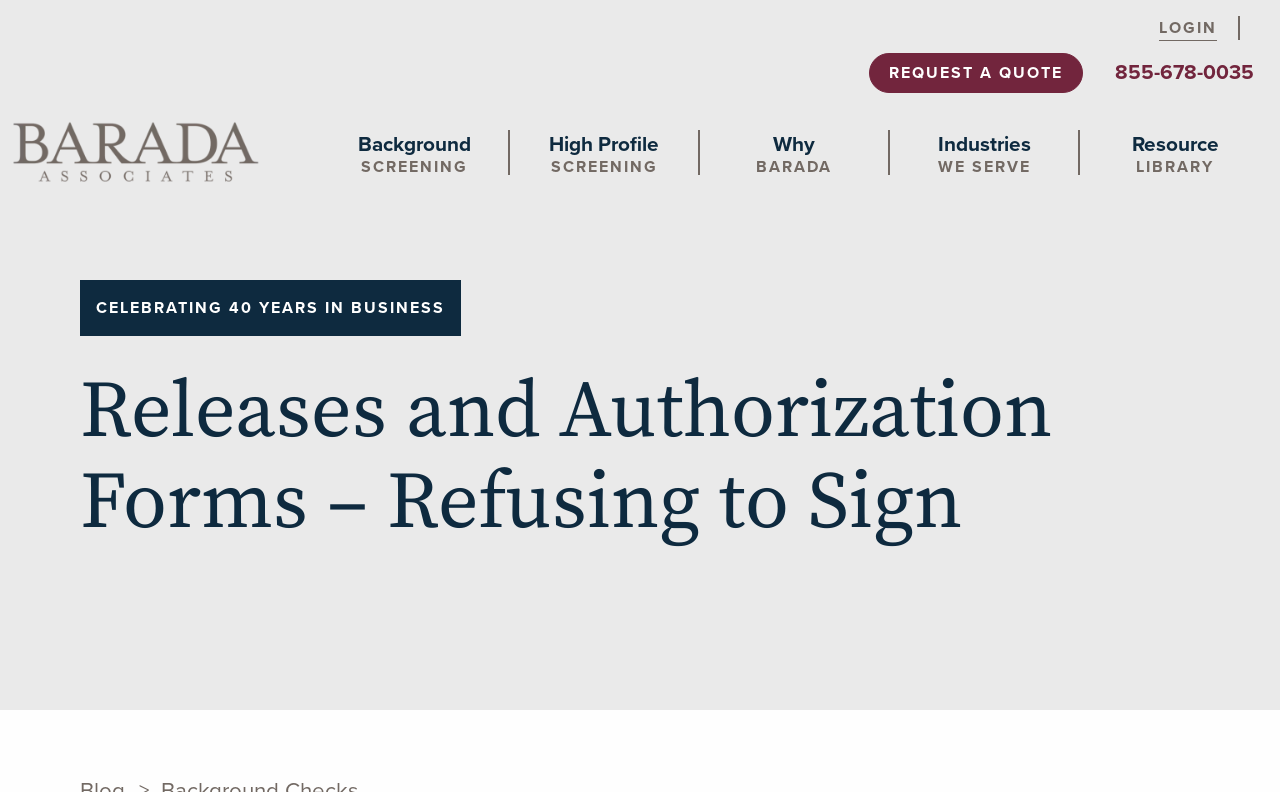Identify the bounding box coordinates of the area that should be clicked in order to complete the given instruction: "Explore Industries WE SERVE". The bounding box coordinates should be four float numbers between 0 and 1, i.e., [left, top, right, bottom].

[0.695, 0.164, 0.842, 0.221]